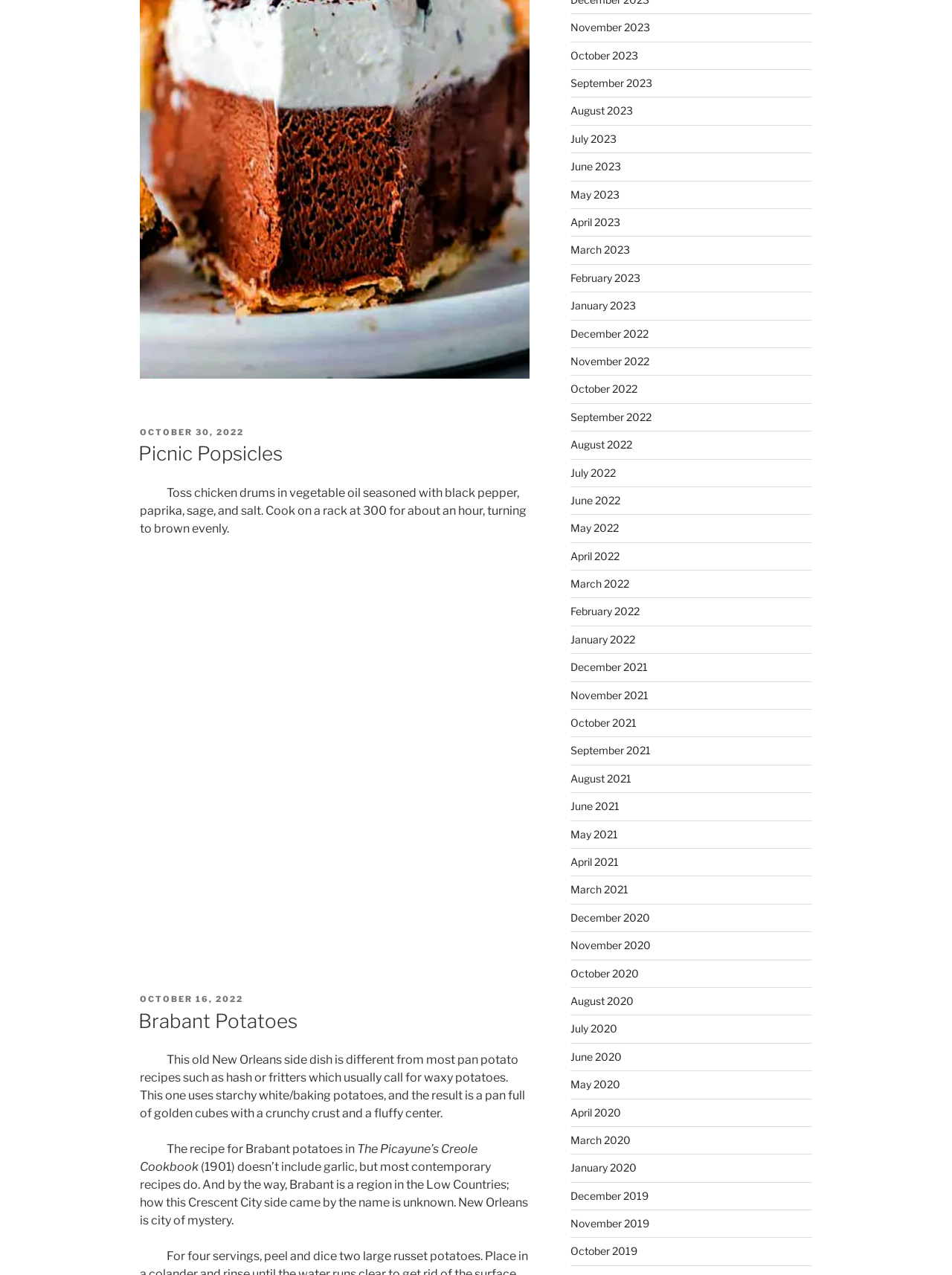Please give a short response to the question using one word or a phrase:
What is the region mentioned in the 'Brabant Potatoes' recipe?

Brabant